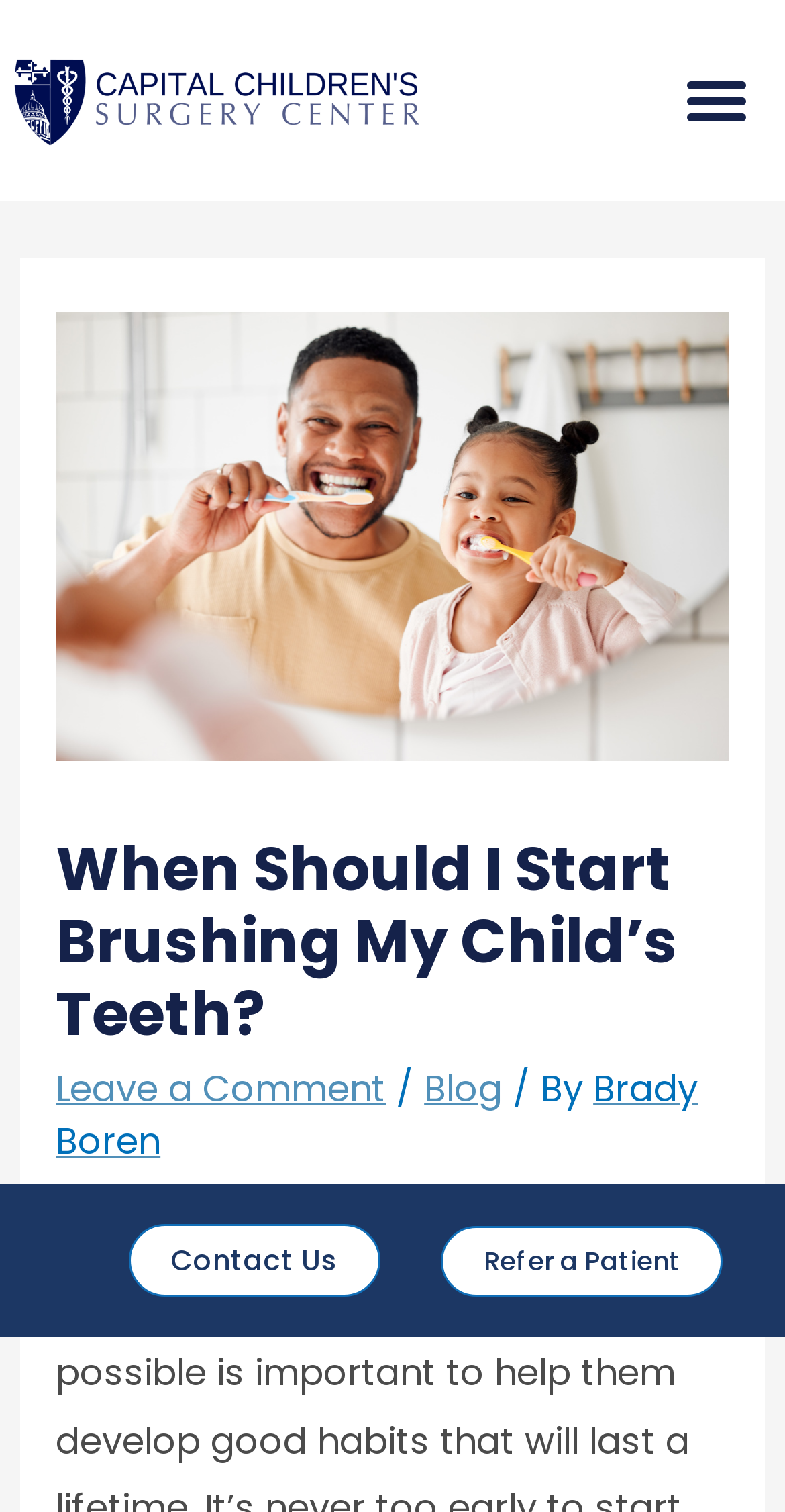Can you find and provide the main heading text of this webpage?

When Should I Start Brushing My Child’s Teeth?